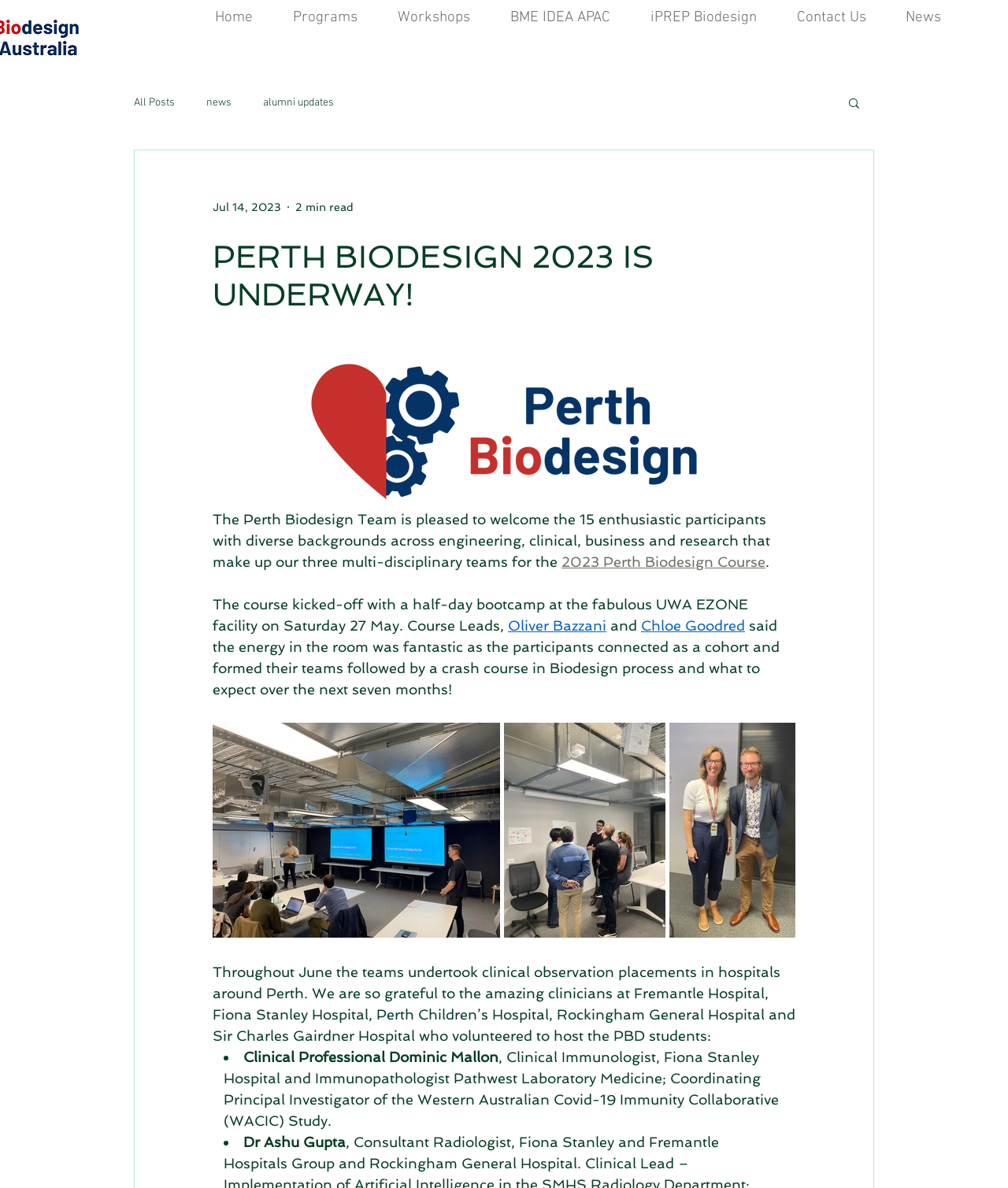Pinpoint the bounding box coordinates for the area that should be clicked to perform the following instruction: "Check out the 'iPREP Biodesign' program".

[0.62, 0.0, 0.765, 0.019]